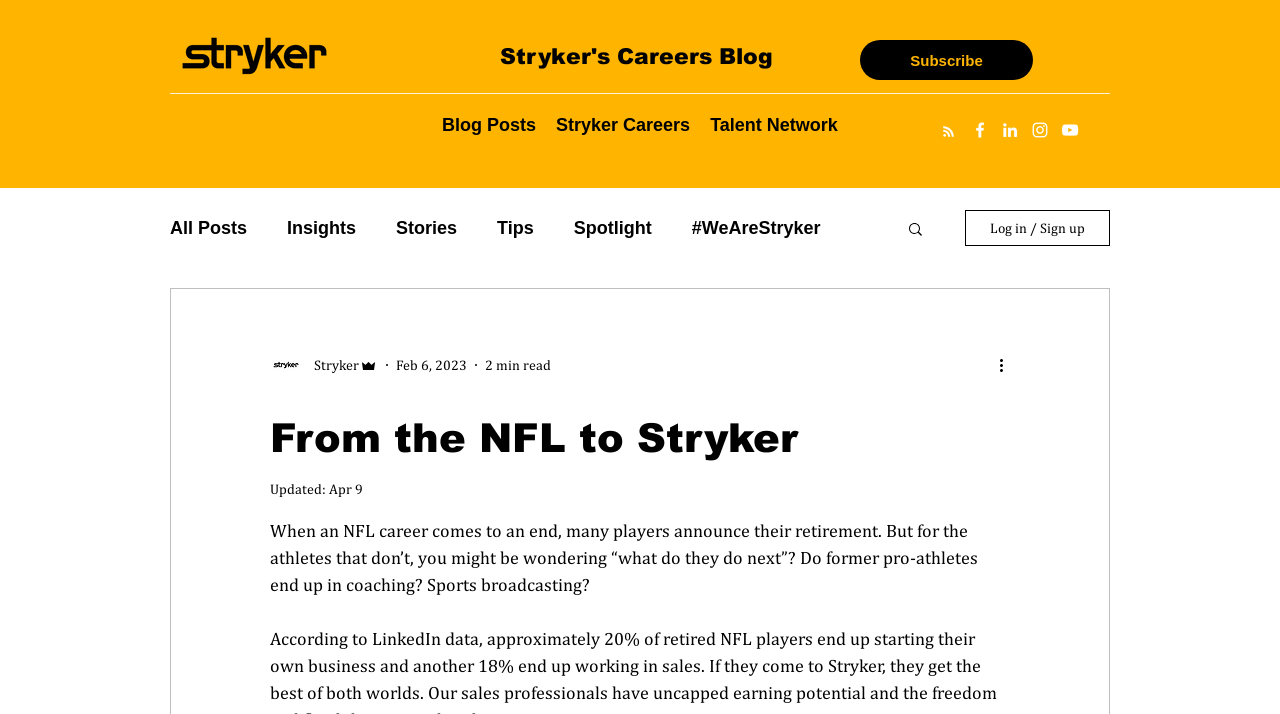What is the name of the company featured in this blog?
Identify the answer in the screenshot and reply with a single word or phrase.

Stryker